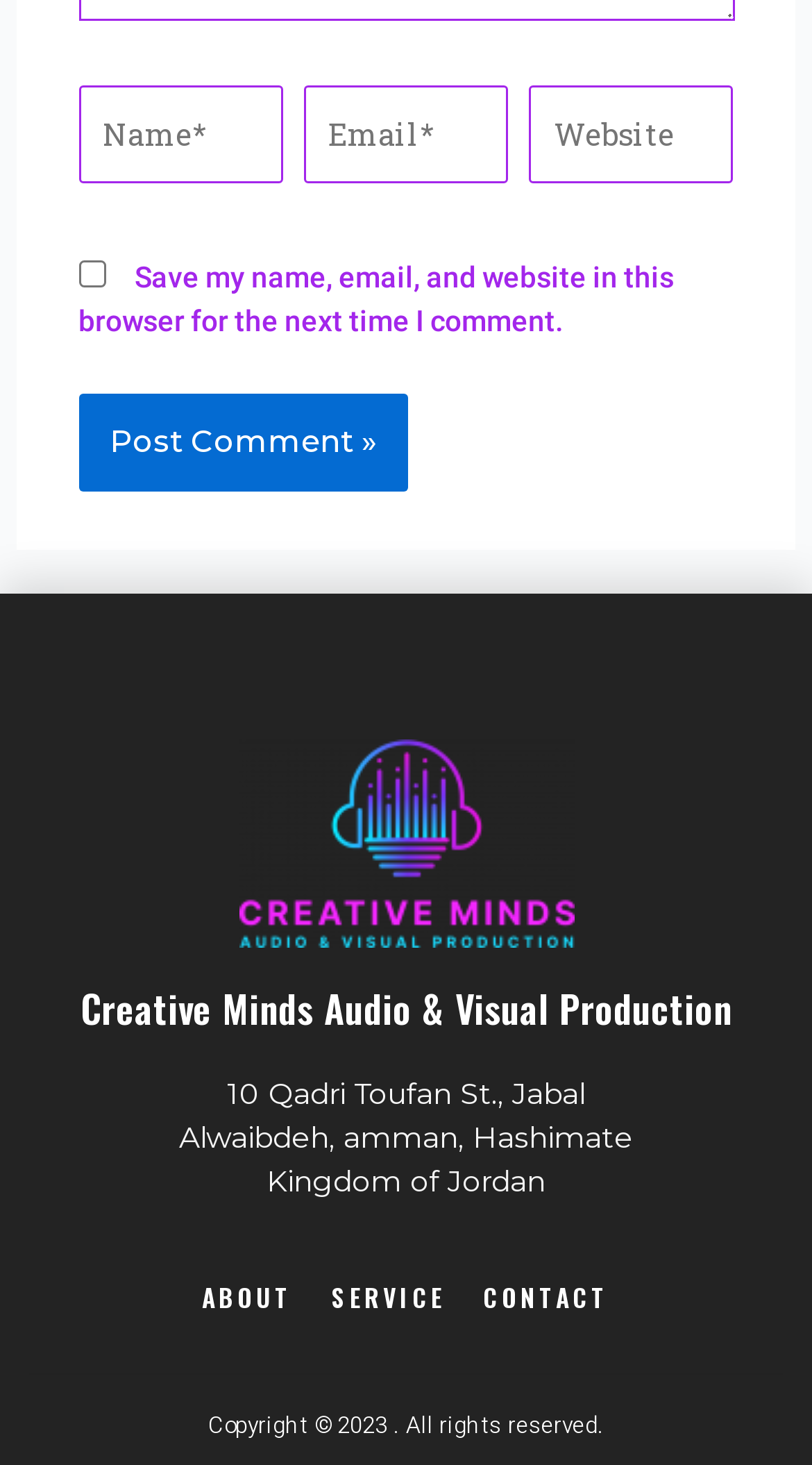Find the bounding box coordinates of the clickable element required to execute the following instruction: "Visit the ABOUT page". Provide the coordinates as four float numbers between 0 and 1, i.e., [left, top, right, bottom].

[0.249, 0.876, 0.362, 0.897]